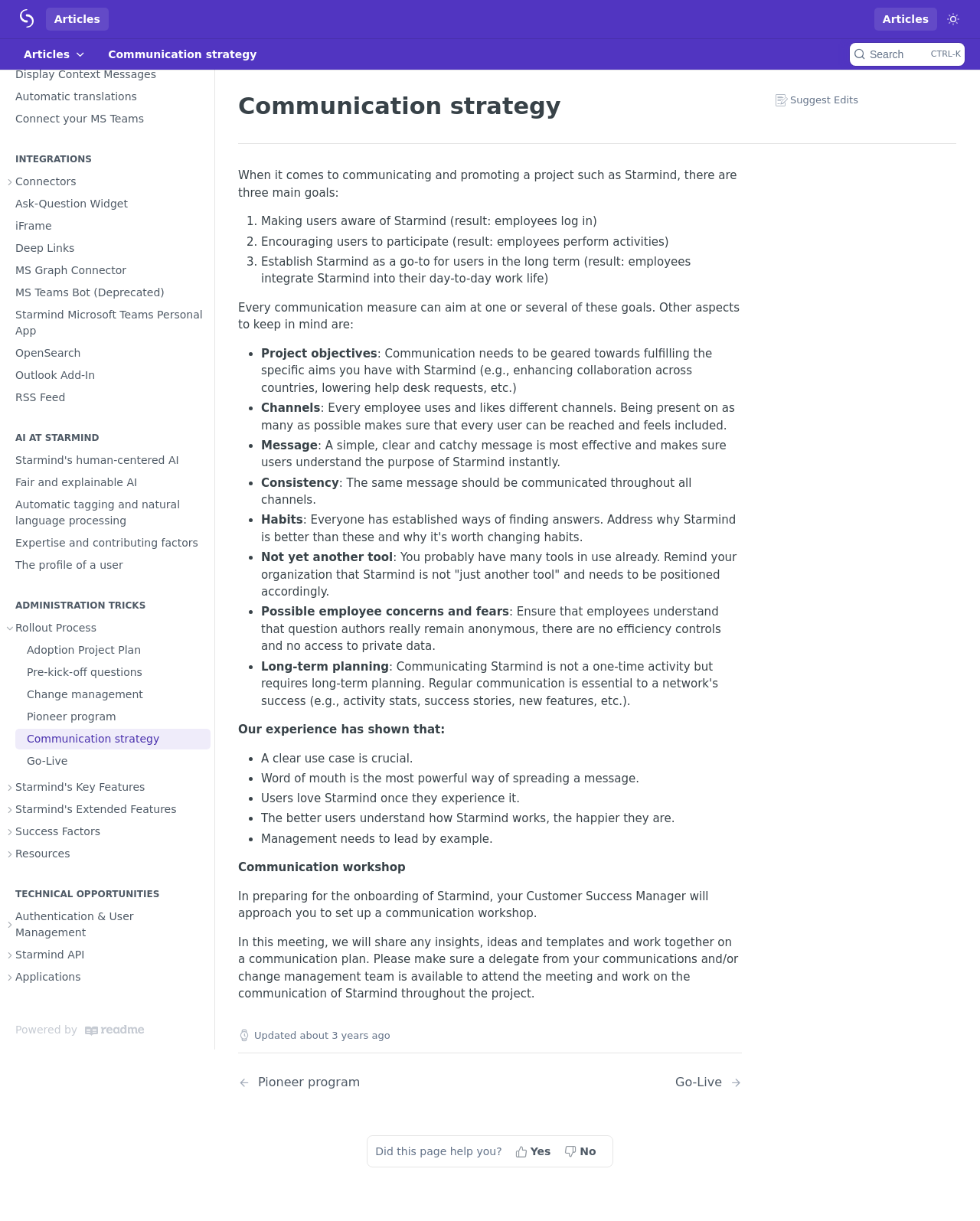Please provide a short answer using a single word or phrase for the question:
What is the text next to the button 'Toggle to light mode'?

Toggle to light mode